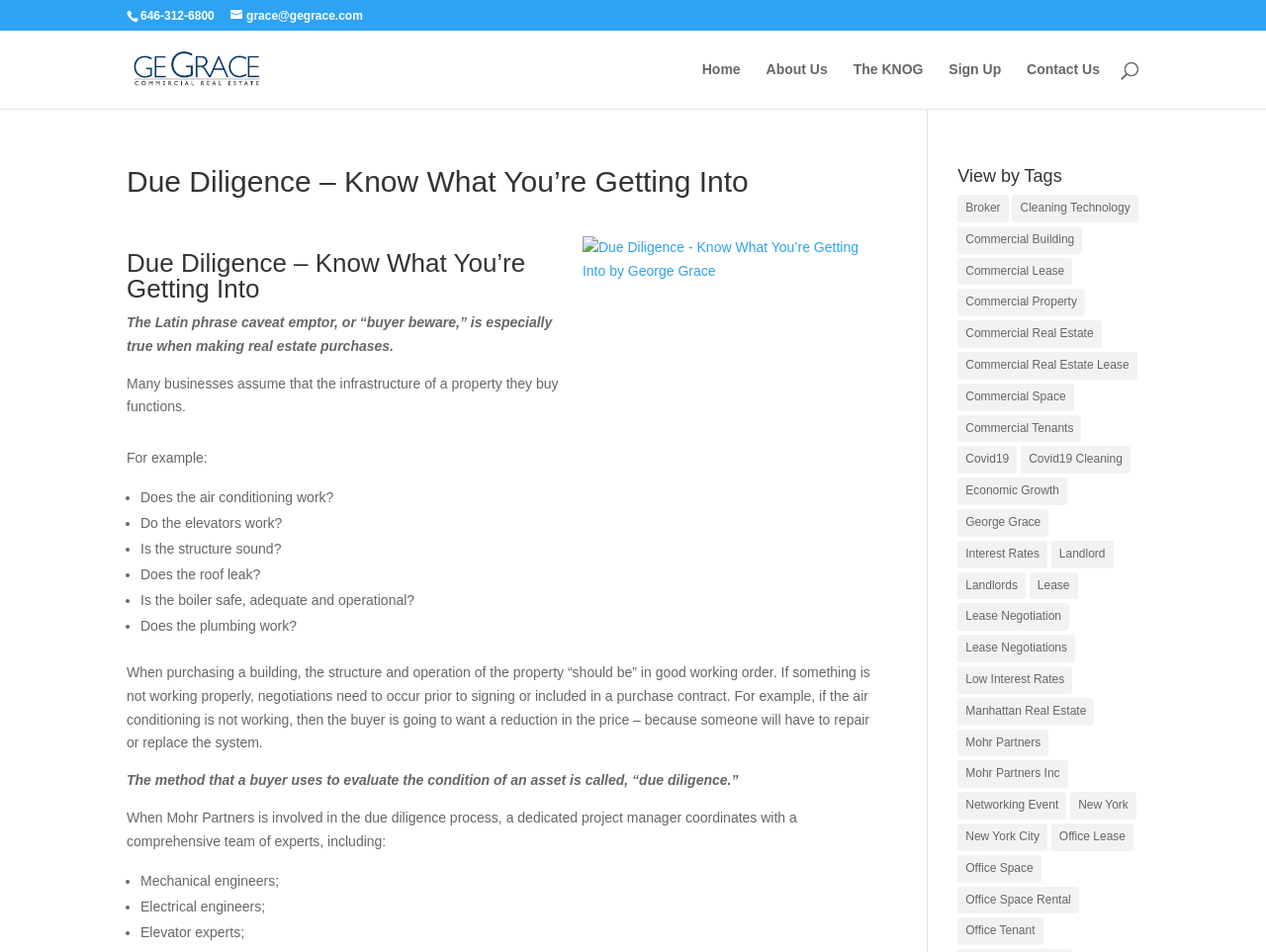Identify the bounding box coordinates for the element you need to click to achieve the following task: "Search for something". The coordinates must be four float values ranging from 0 to 1, formatted as [left, top, right, bottom].

[0.157, 0.031, 0.877, 0.033]